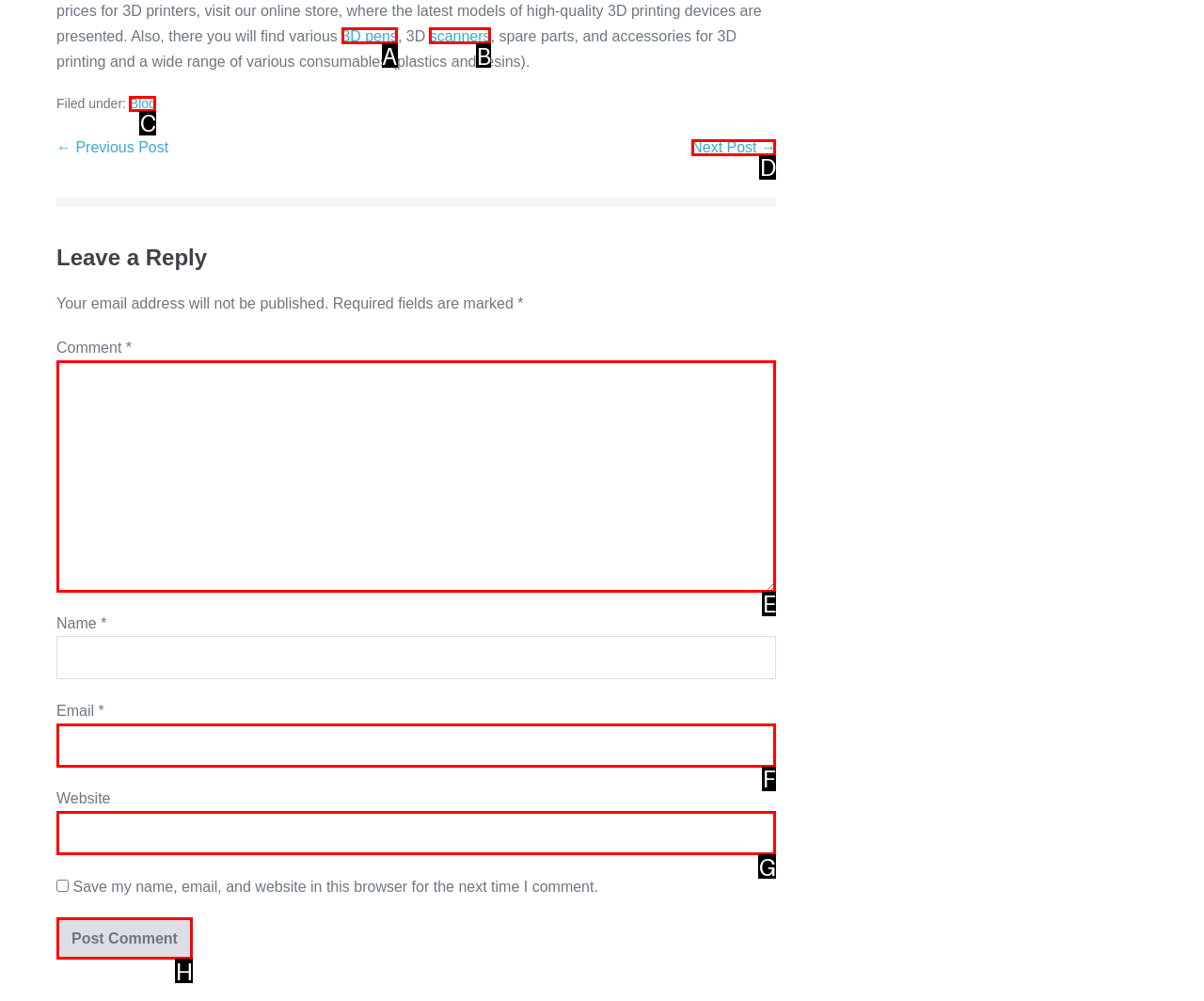Identify the HTML element I need to click to complete this task: Click on 3D pens Provide the option's letter from the available choices.

A